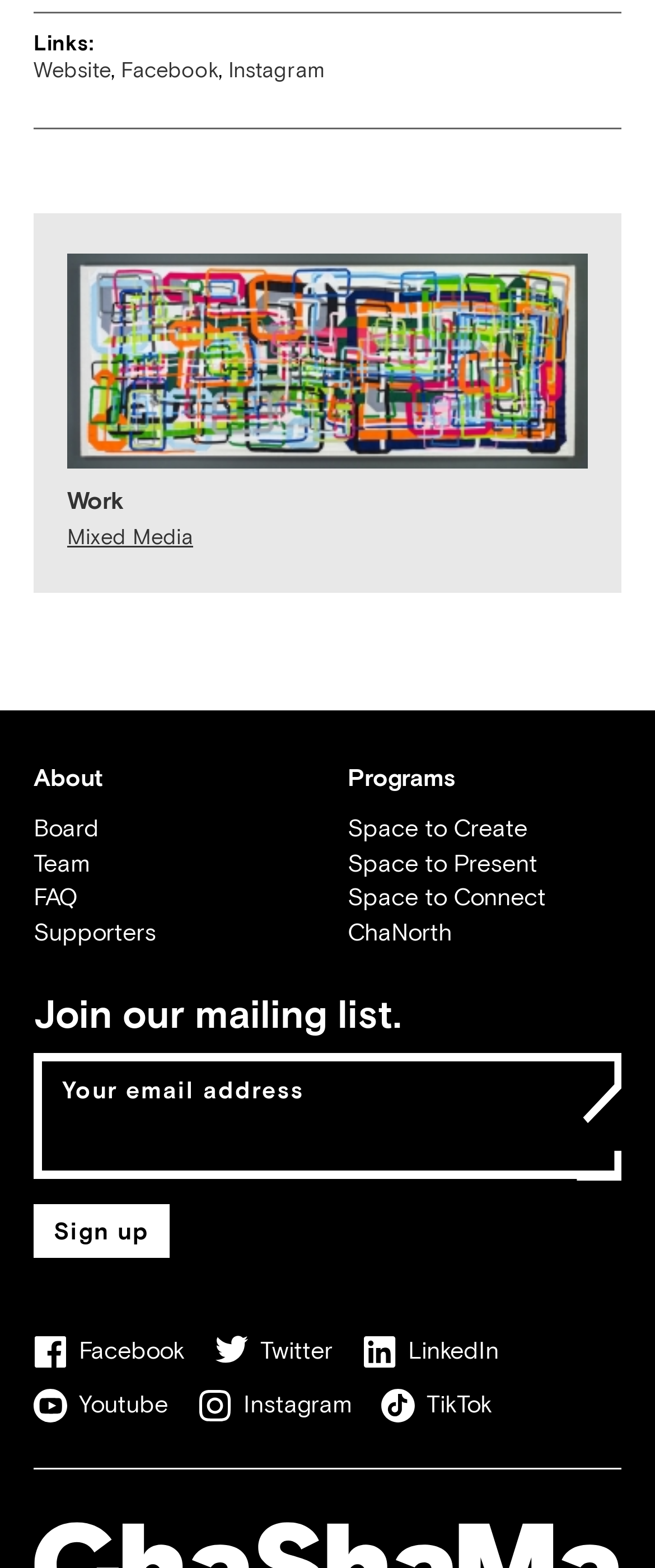What is the last link in the 'About' section?
Provide a fully detailed and comprehensive answer to the question.

The 'About' section lists several links, and the last one is 'Supporters', which may provide information about the organization's supporters or partners.